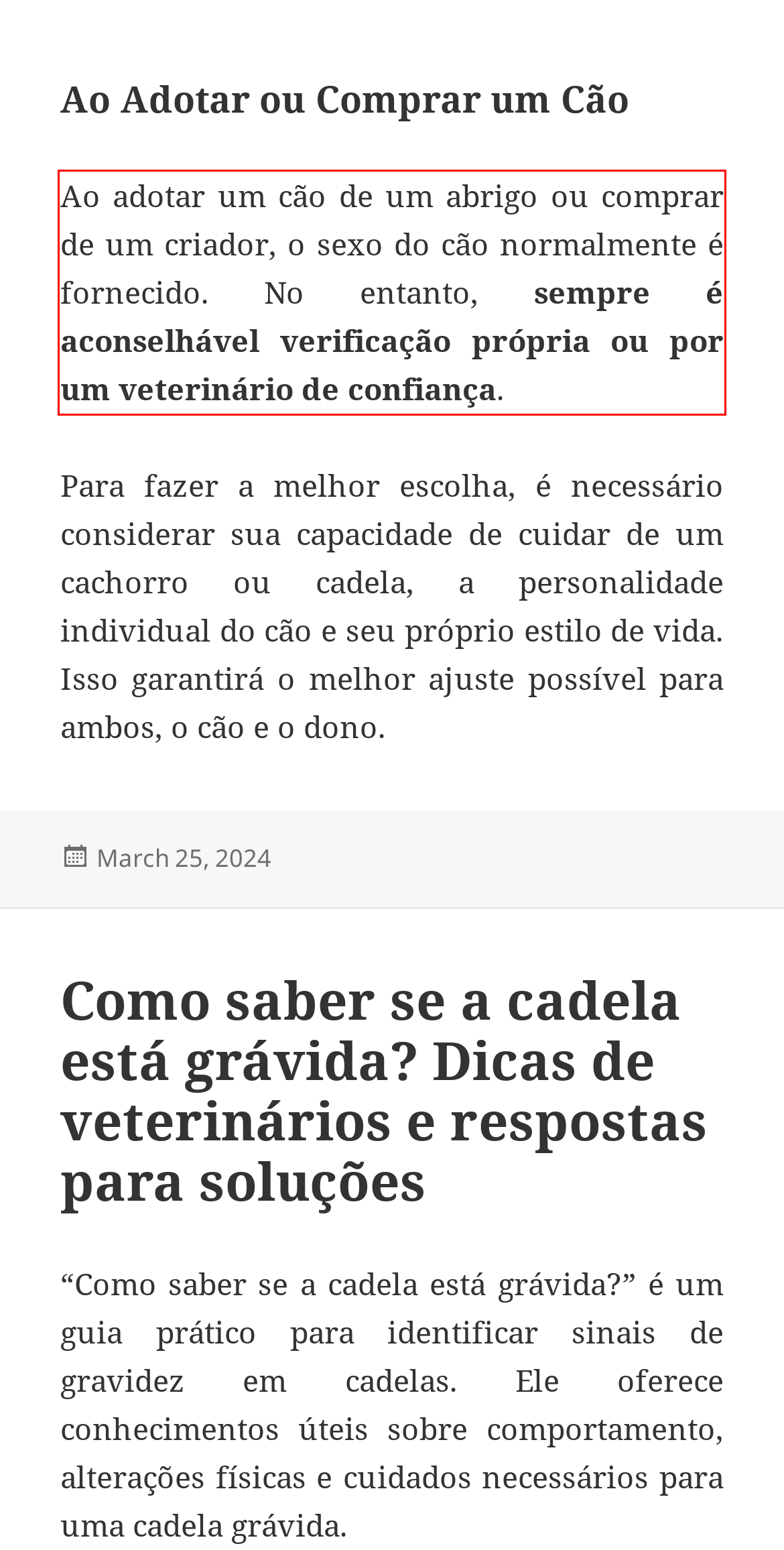Examine the webpage screenshot and use OCR to obtain the text inside the red bounding box.

Ao adotar um cão de um abrigo ou comprar de um criador, o sexo do cão normalmente é fornecido. No entanto, sempre é aconselhável verificação própria ou por um veterinário de confiança.